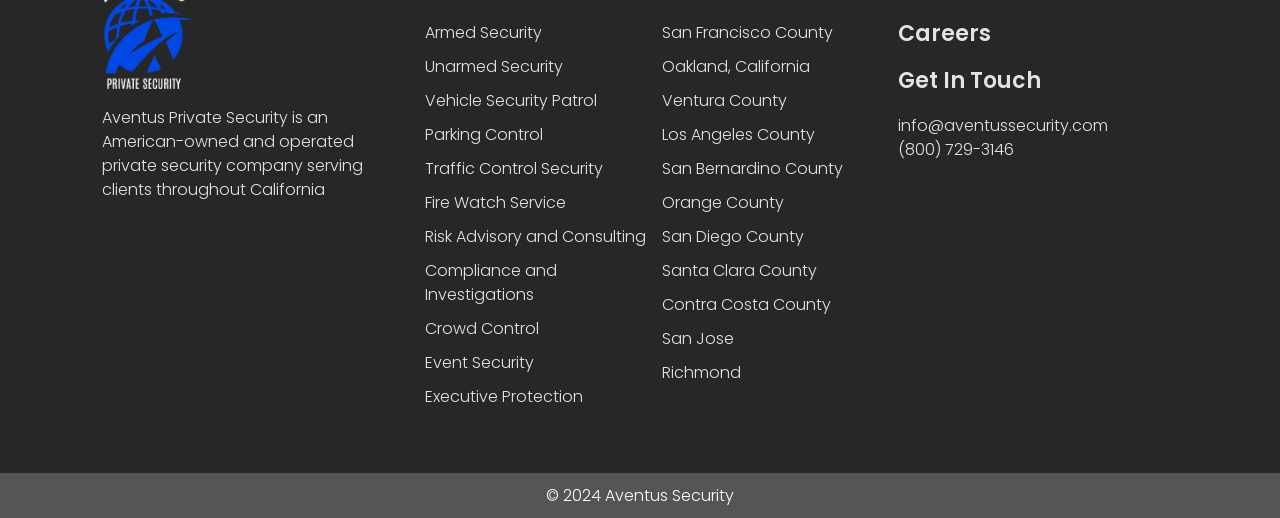Give a short answer to this question using one word or a phrase:
What year is the copyright of Aventus Security?

2024